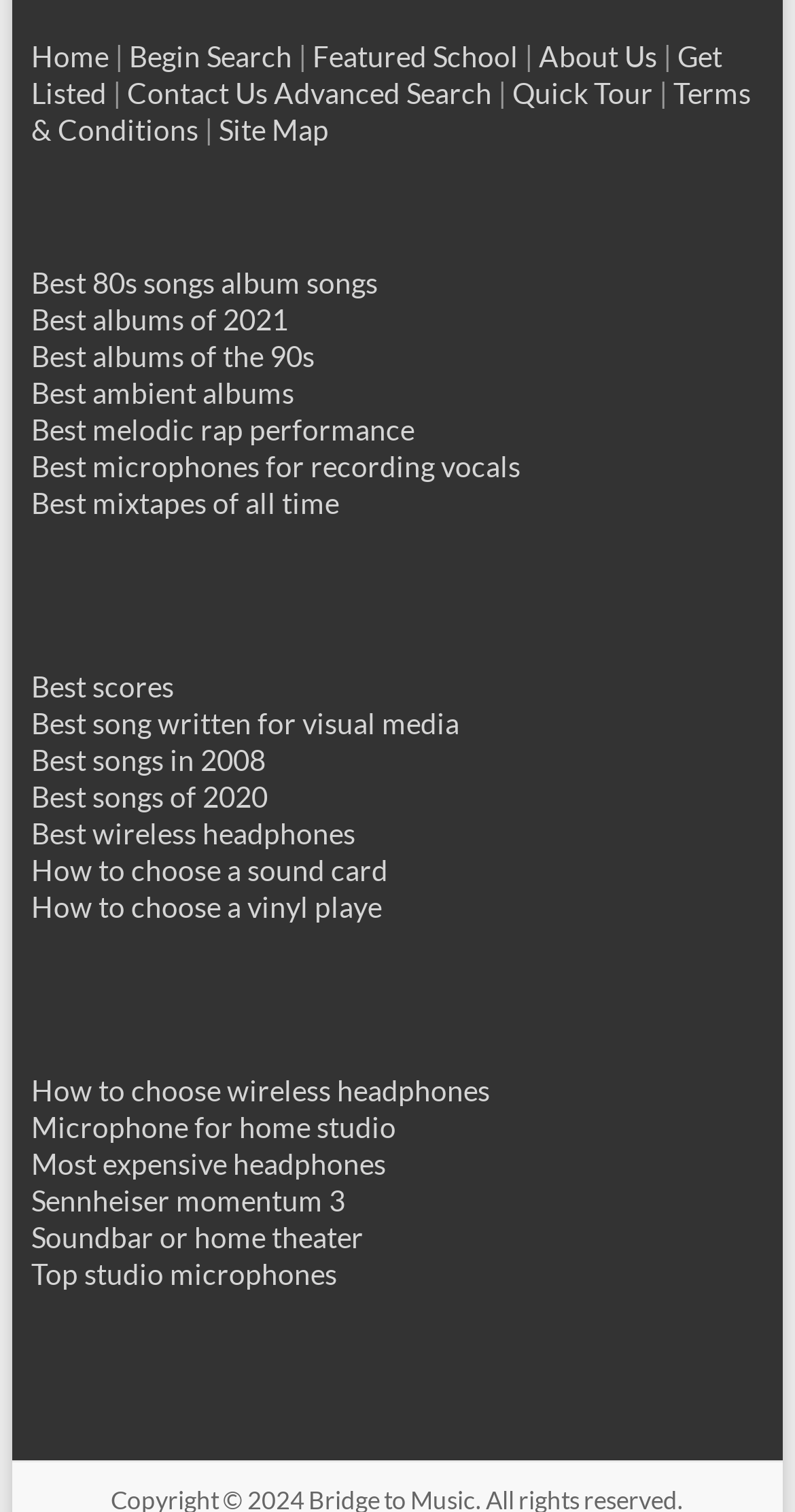Locate the bounding box coordinates of the segment that needs to be clicked to meet this instruction: "Get Listed".

[0.039, 0.026, 0.908, 0.073]